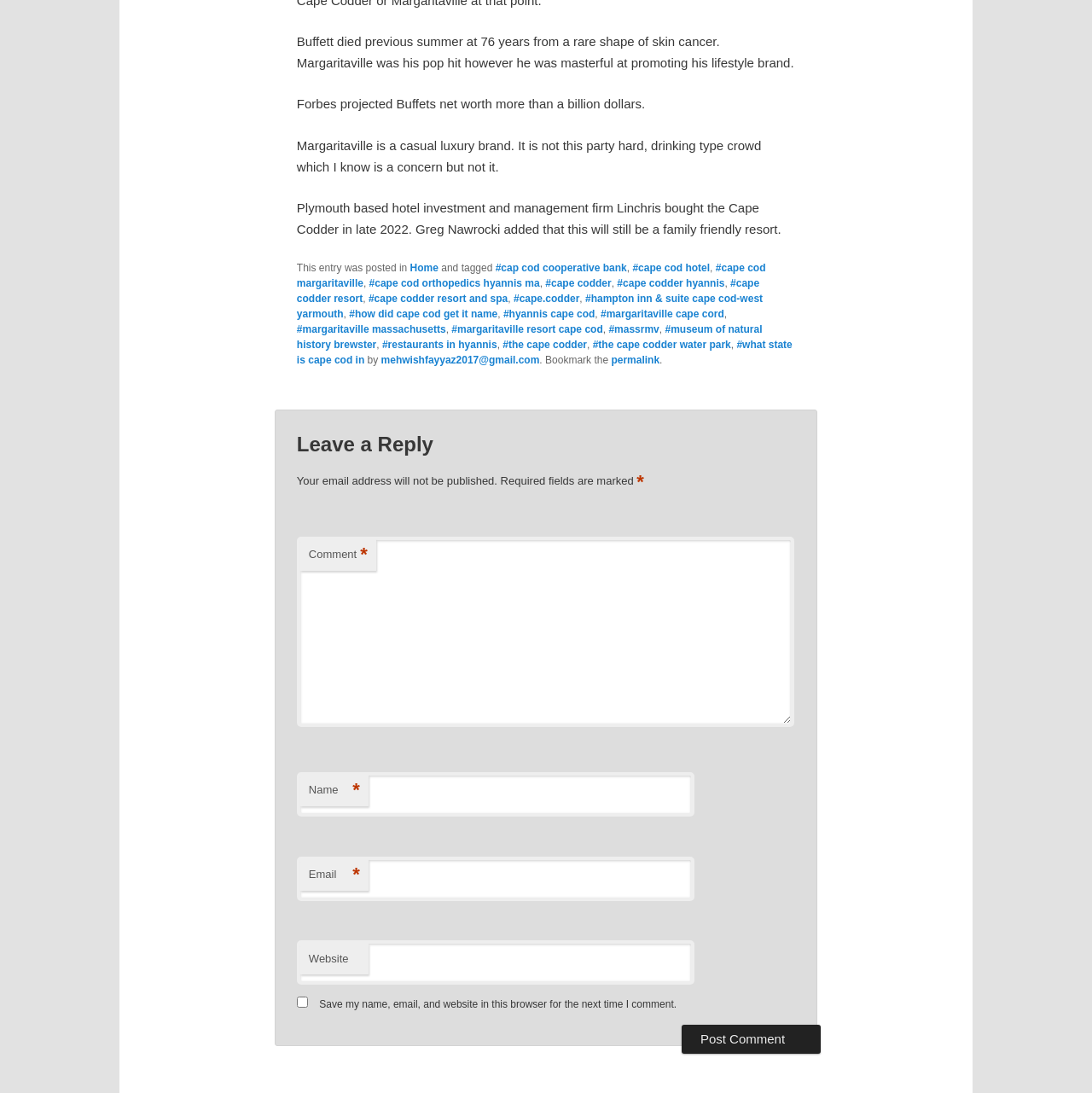Identify the bounding box coordinates for the UI element described as: "#restaurants in hyannis".

[0.35, 0.31, 0.455, 0.321]